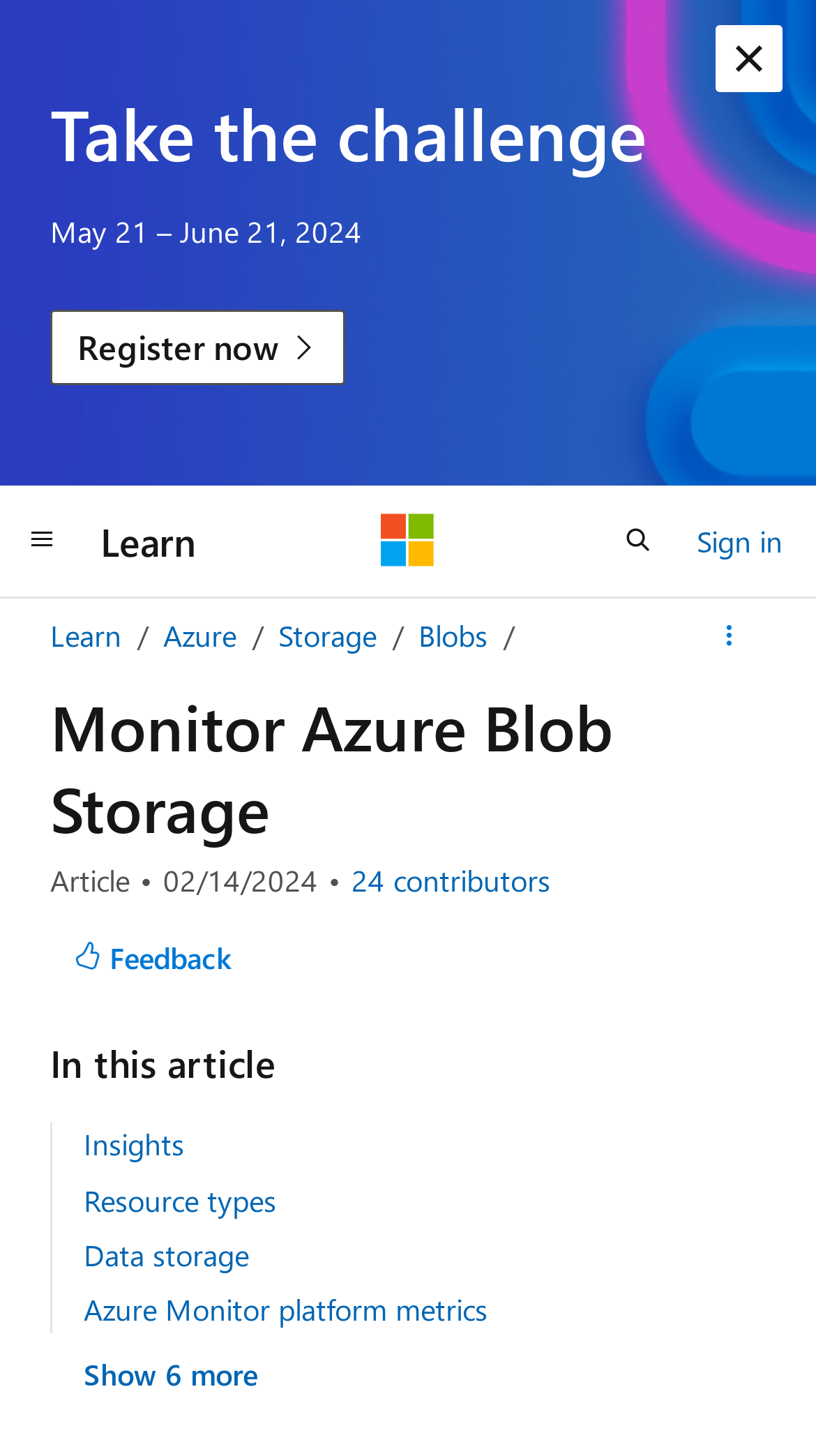Provide the bounding box coordinates for the UI element that is described as: "Azure".

[0.2, 0.423, 0.29, 0.45]